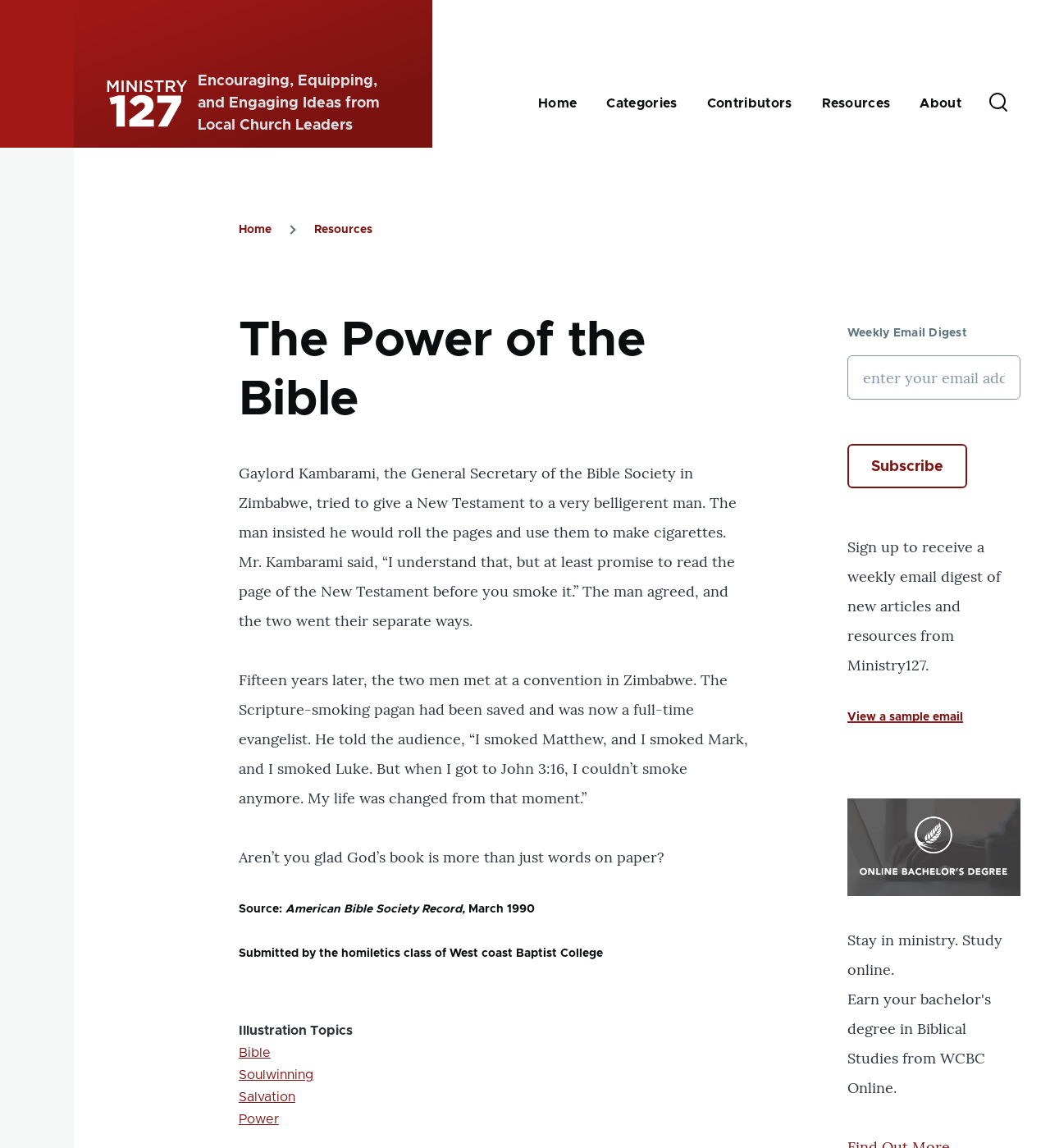Using the image as a reference, answer the following question in as much detail as possible:
What is the name of the Bible Society's General Secretary in Zimbabwe?

The answer can be found in the static text element that describes a story about Gaylord Kambarami, the General Secretary of the Bible Society in Zimbabwe, trying to give a New Testament to a belligerent man.